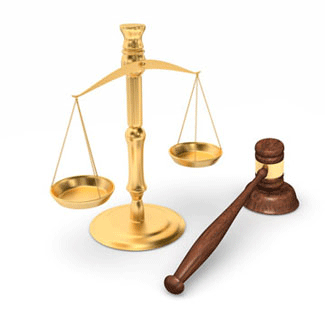From the details in the image, provide a thorough response to the question: What is the context of the Rhode Island Roundup lawsuits?

The context of the Rhode Island Roundup lawsuits, as mentioned in the caption, is that individuals may seek justice for claims against Monsanto related to cancer risks associated with the herbicide Roundup. This suggests that the lawsuits are related to the alleged health risks of using Roundup.